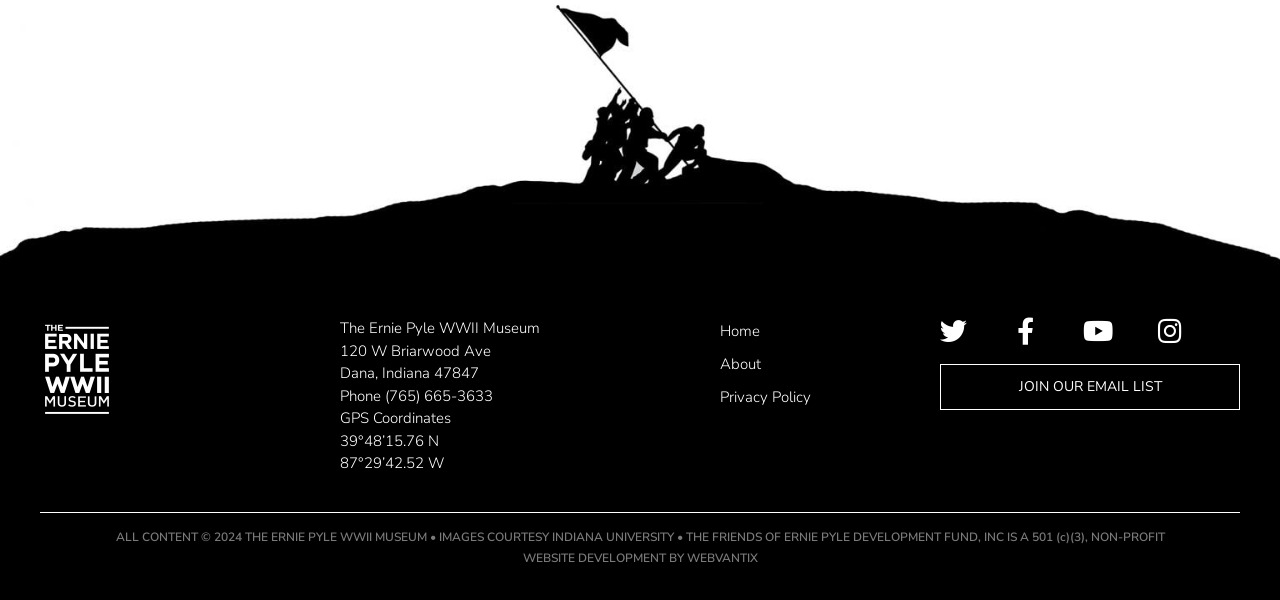Identify the bounding box of the UI element described as follows: "0033-C1356Commissioned Report: Australian Thermal Coals...". Provide the coordinates as four float numbers in the range of 0 to 1 [left, top, right, bottom].

None